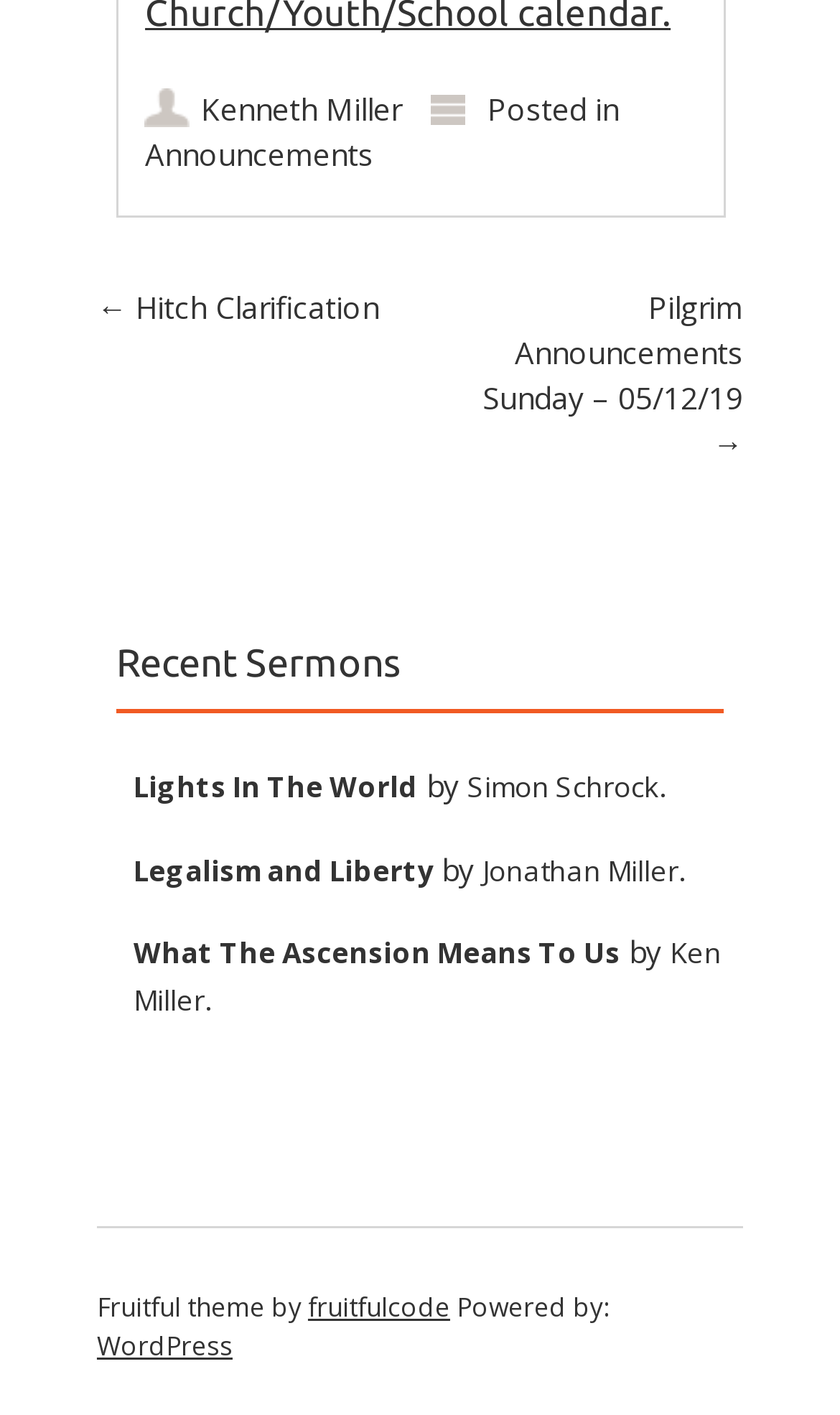How many sermons are listed in the 'Recent Sermons' section?
Using the image as a reference, answer with just one word or a short phrase.

3